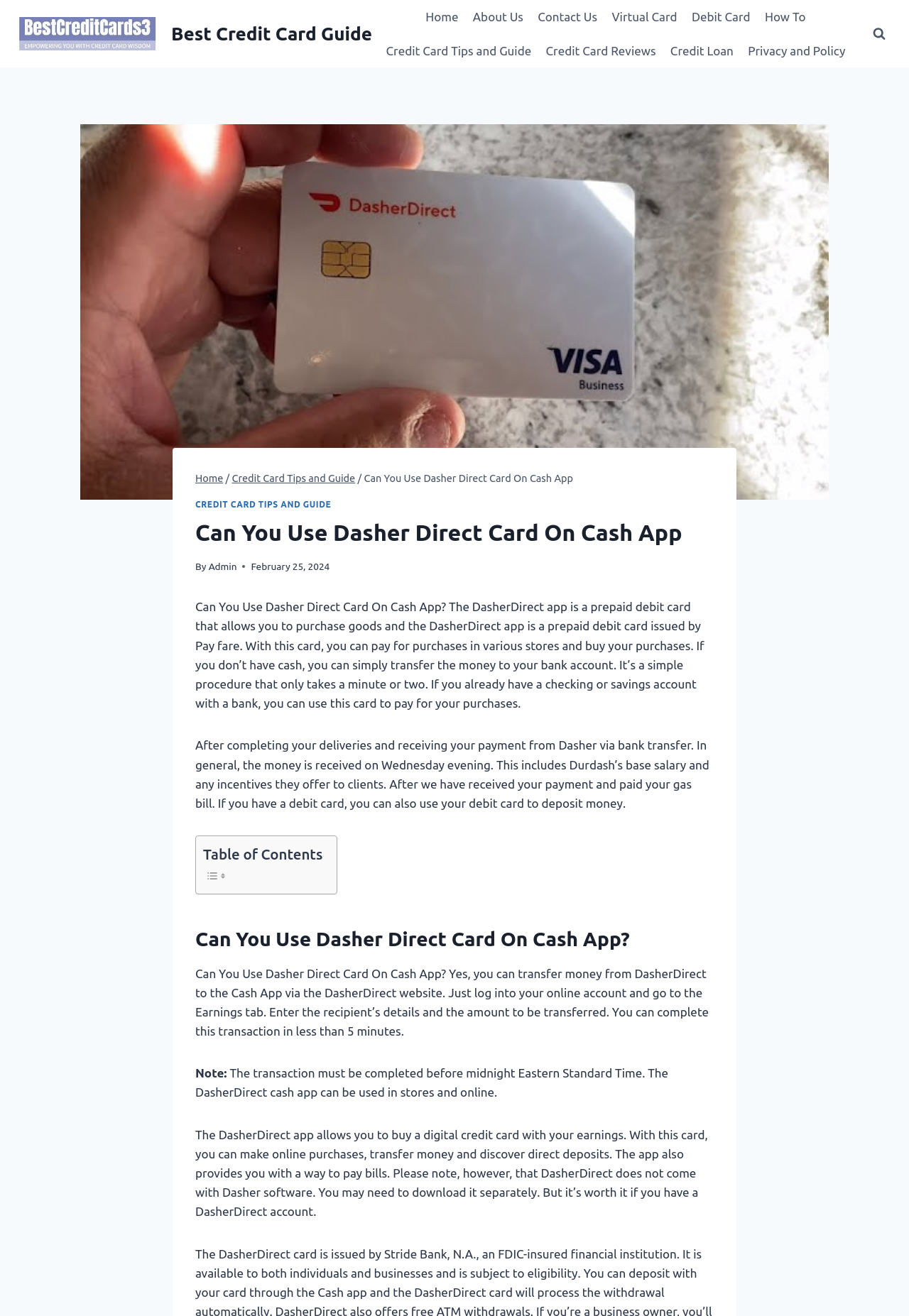Please look at the image and answer the question with a detailed explanation: What is required to use the DasherDirect app?

The webpage mentions that the DasherDirect app can be used if you have a DasherDirect account. It also notes that DasherDirect does not come with Dasher software, and you may need to download it separately.